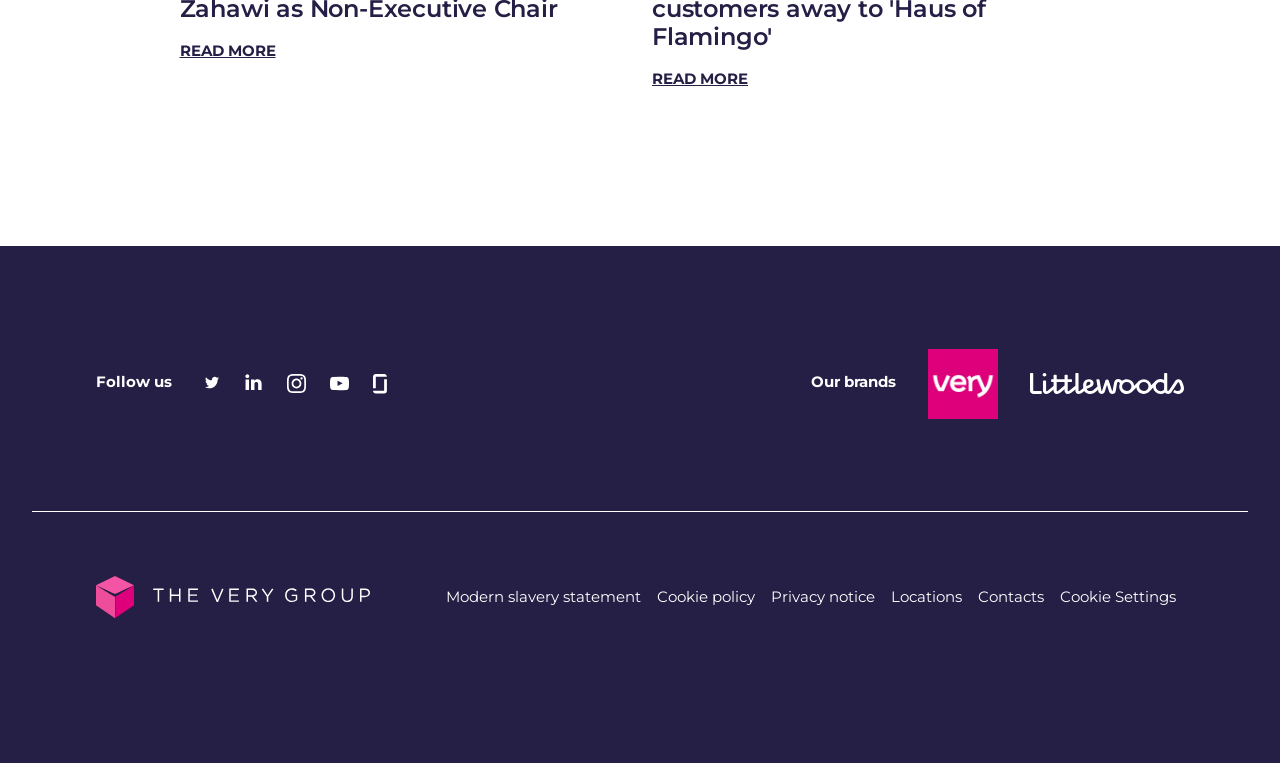Locate the bounding box coordinates of the area where you should click to accomplish the instruction: "Follow us on Twitter".

[0.159, 0.495, 0.172, 0.52]